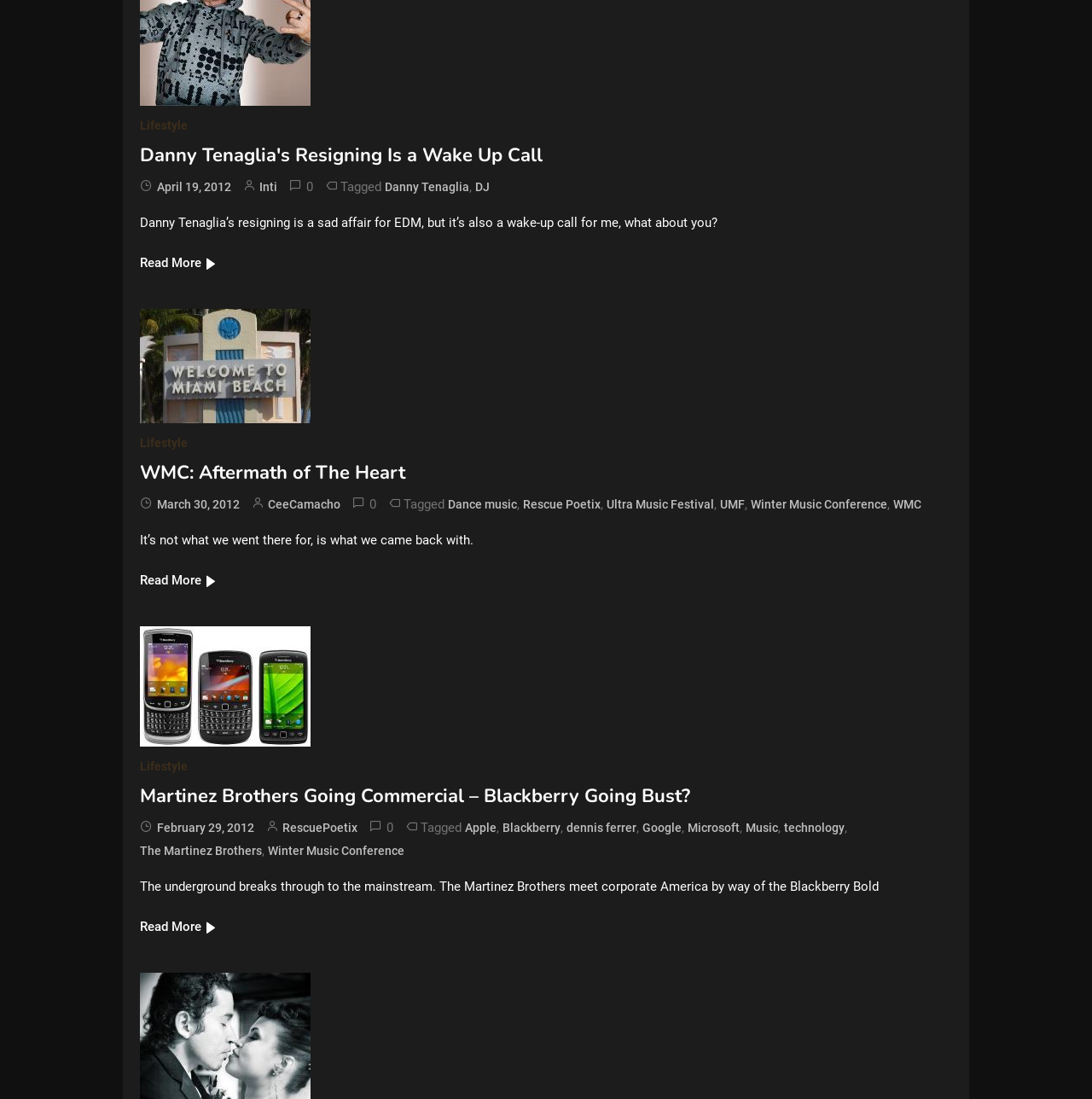Answer this question in one word or a short phrase: What is the title of the first article?

Danny Tenaglia's Resigning Is a Wake Up Call